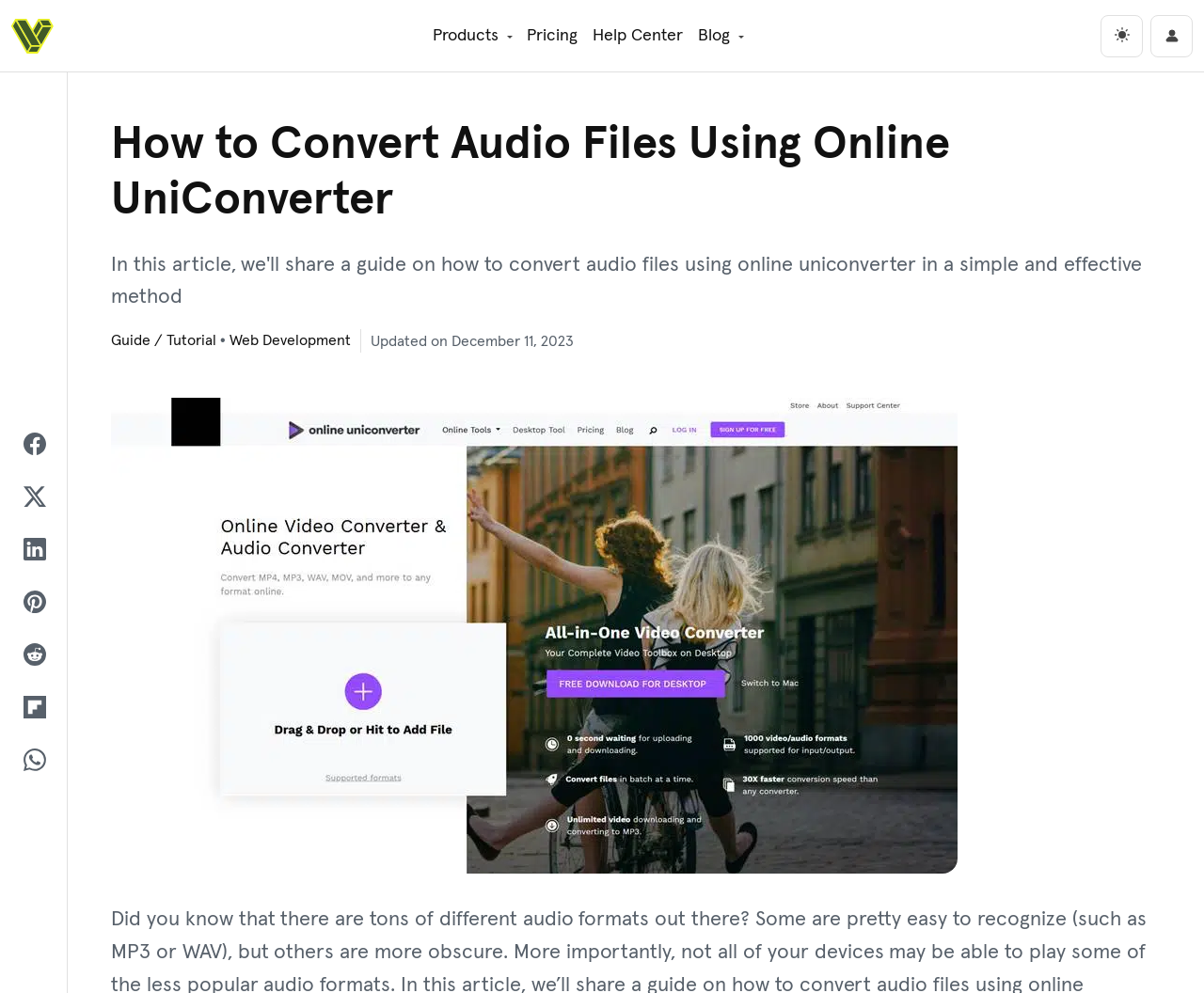Please identify the bounding box coordinates of the region to click in order to complete the given instruction: "Click on the 'Help Center' link". The coordinates should be four float numbers between 0 and 1, i.e., [left, top, right, bottom].

[0.486, 0.015, 0.573, 0.057]